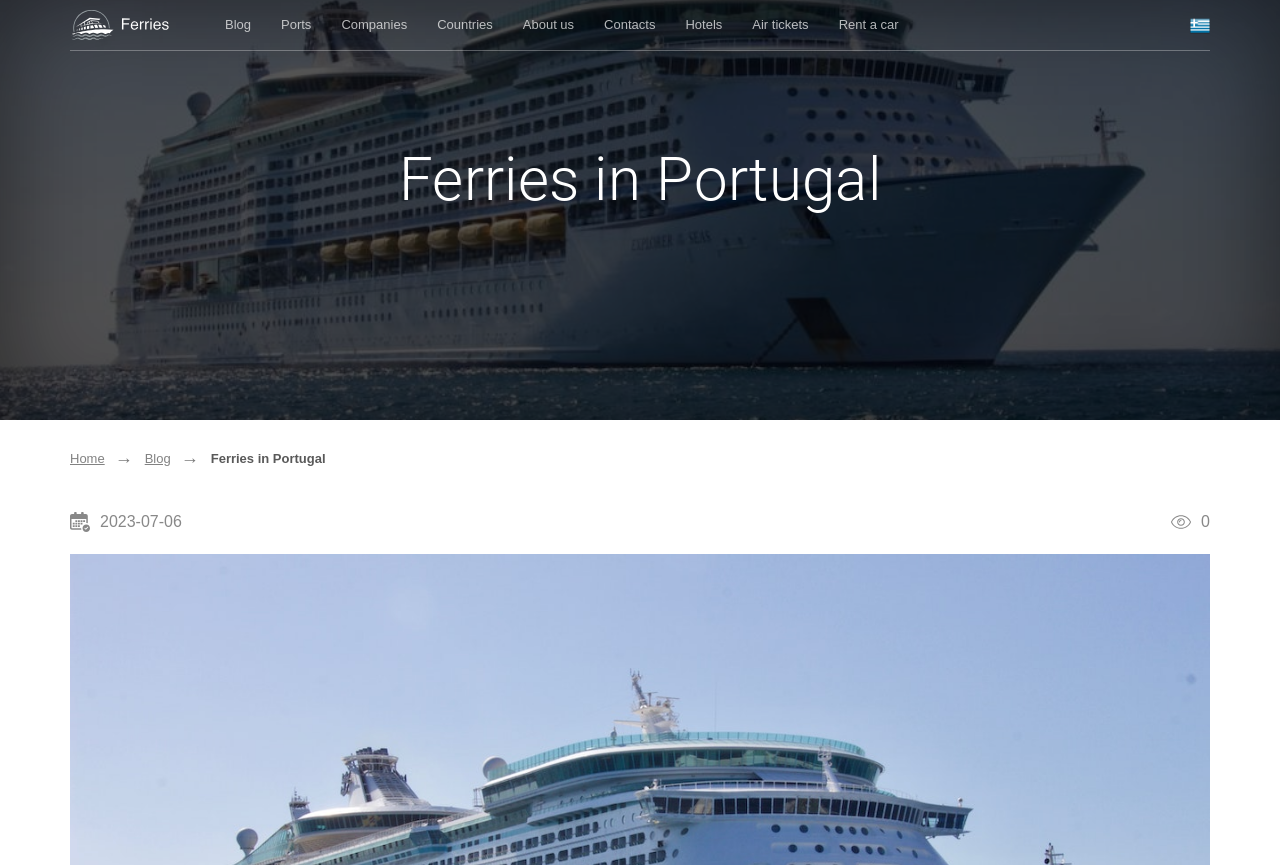What is the purpose of the button at the top-right corner of the webpage?
Look at the image and provide a short answer using one word or a phrase.

Menu